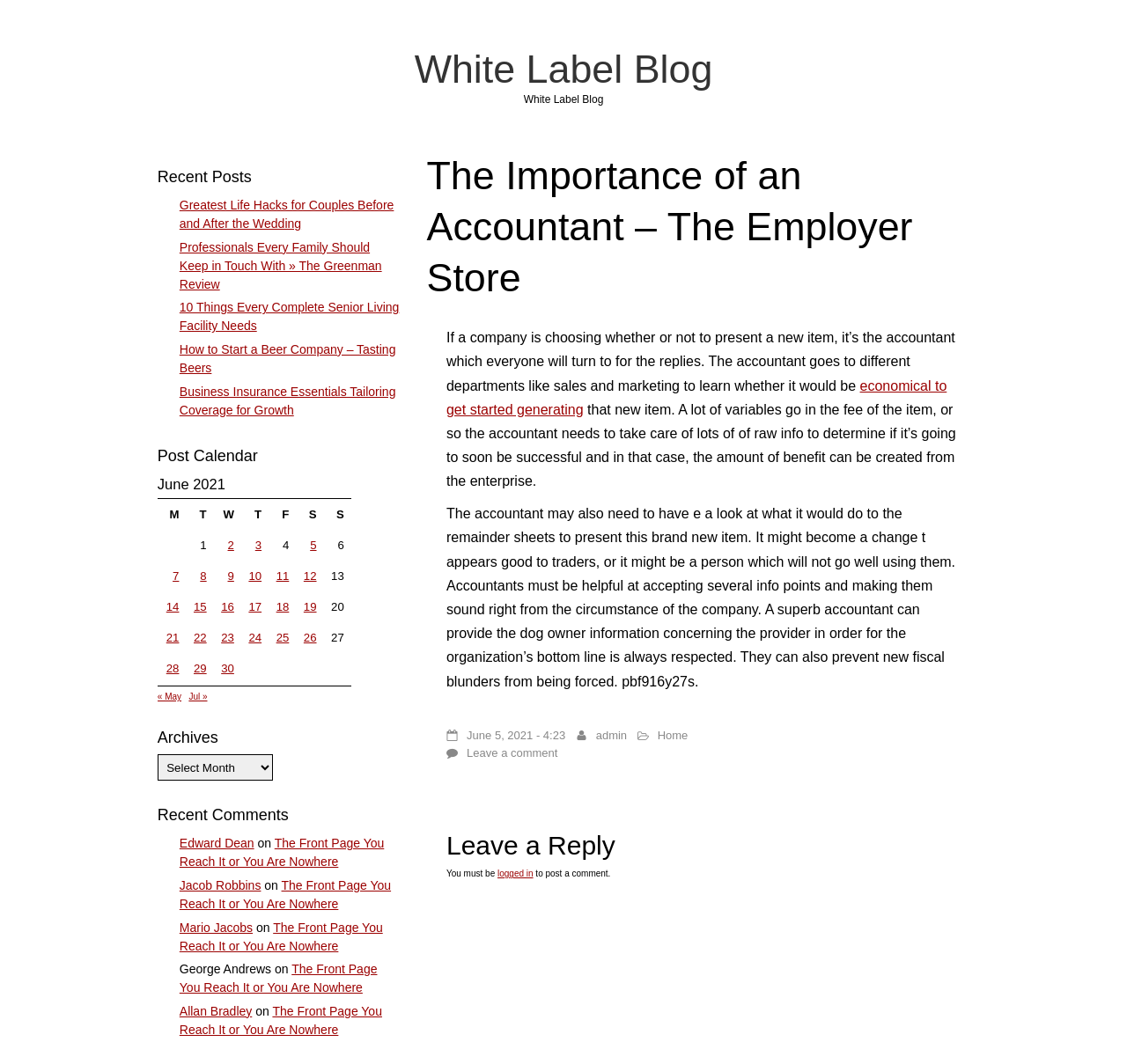What is the title of the blog post?
Analyze the image and provide a thorough answer to the question.

The title of the blog post can be found in the heading element with the text 'The Importance of an Accountant – The Employer Store'.